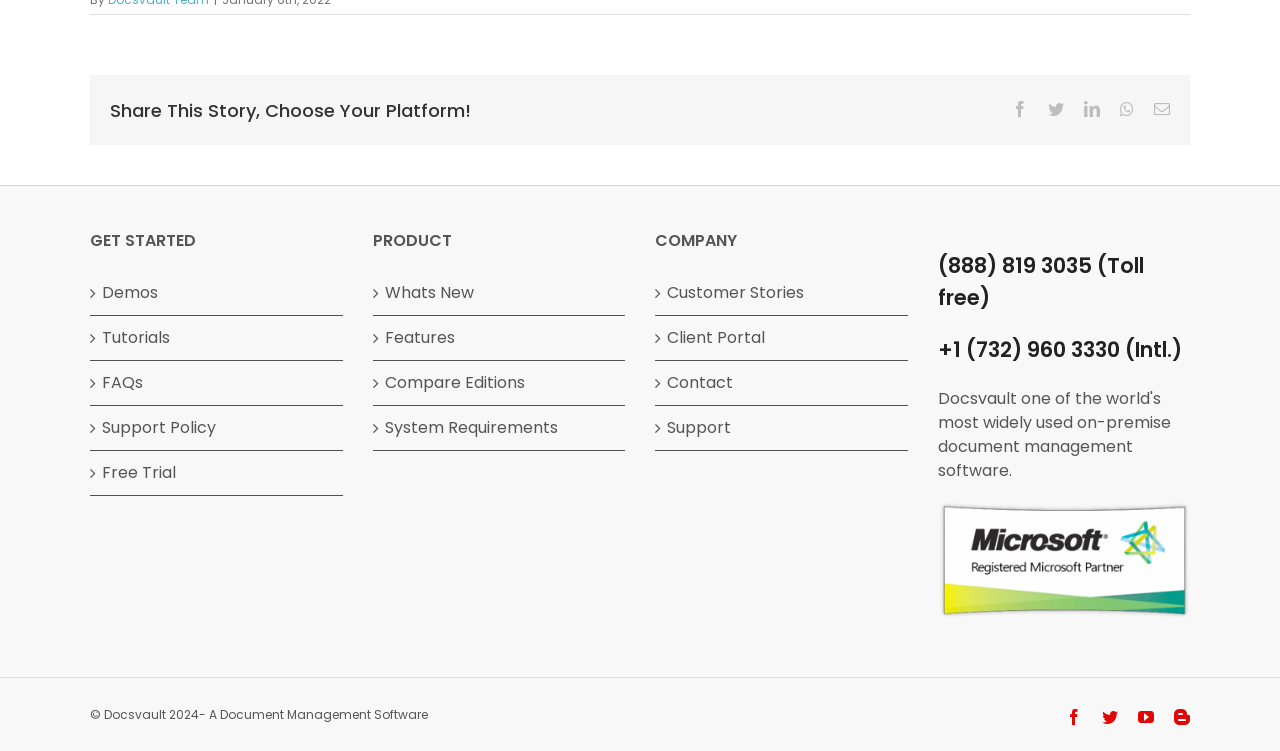What is the phone number for international calls?
Provide a thorough and detailed answer to the question.

The phone number +1 (732) 960 3330 is provided for international calls, in addition to the toll-free number (888) 819 3035.